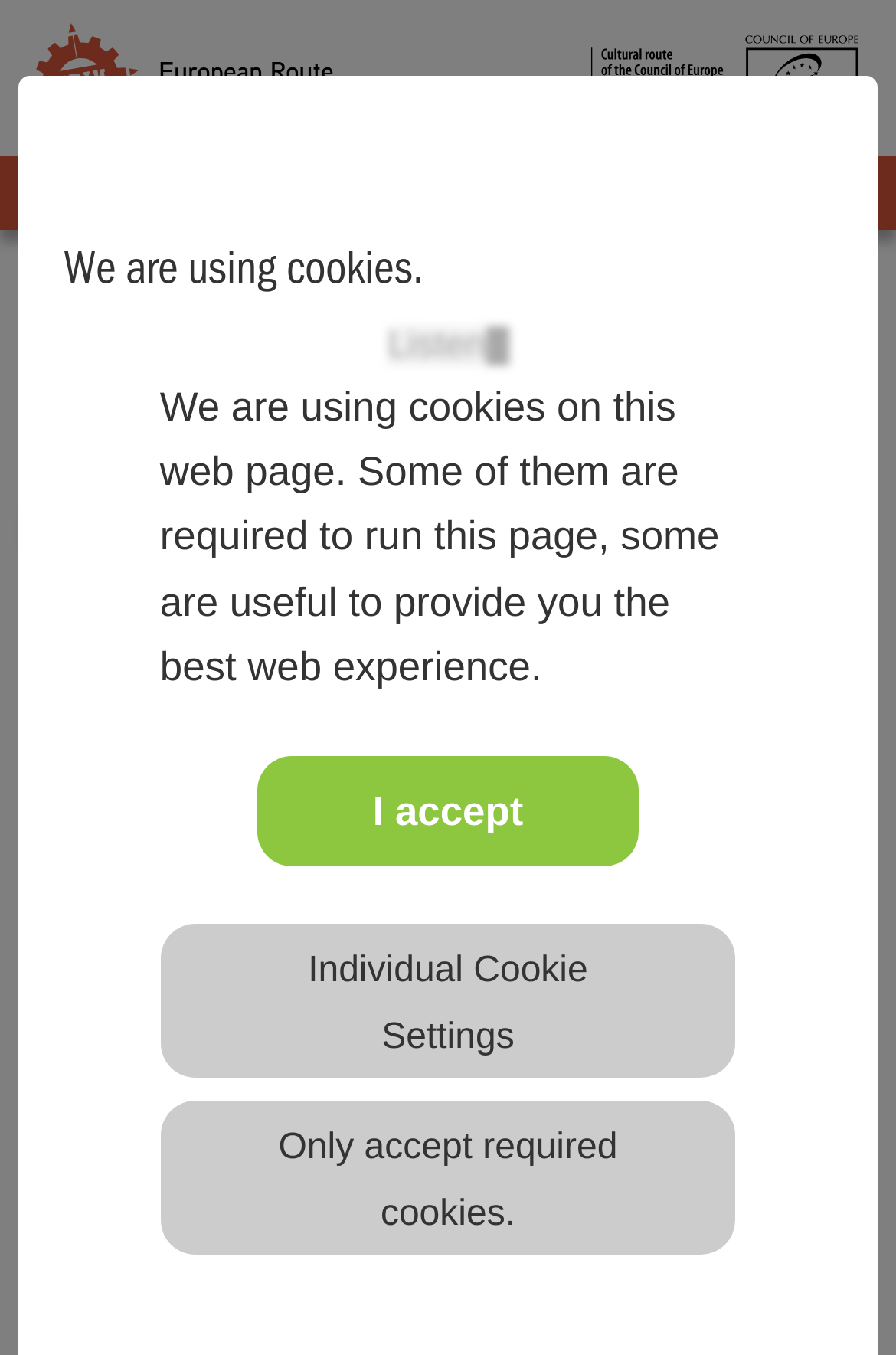Using the information in the image, give a comprehensive answer to the question: 
What is the museum's focus on?

The museum's focus can be inferred from the text 'The conversion of the Bankside power station in London into the United Kingdom’s National Museum of International Modern Art...' which mentions that the museum is focused on International Modern Art.